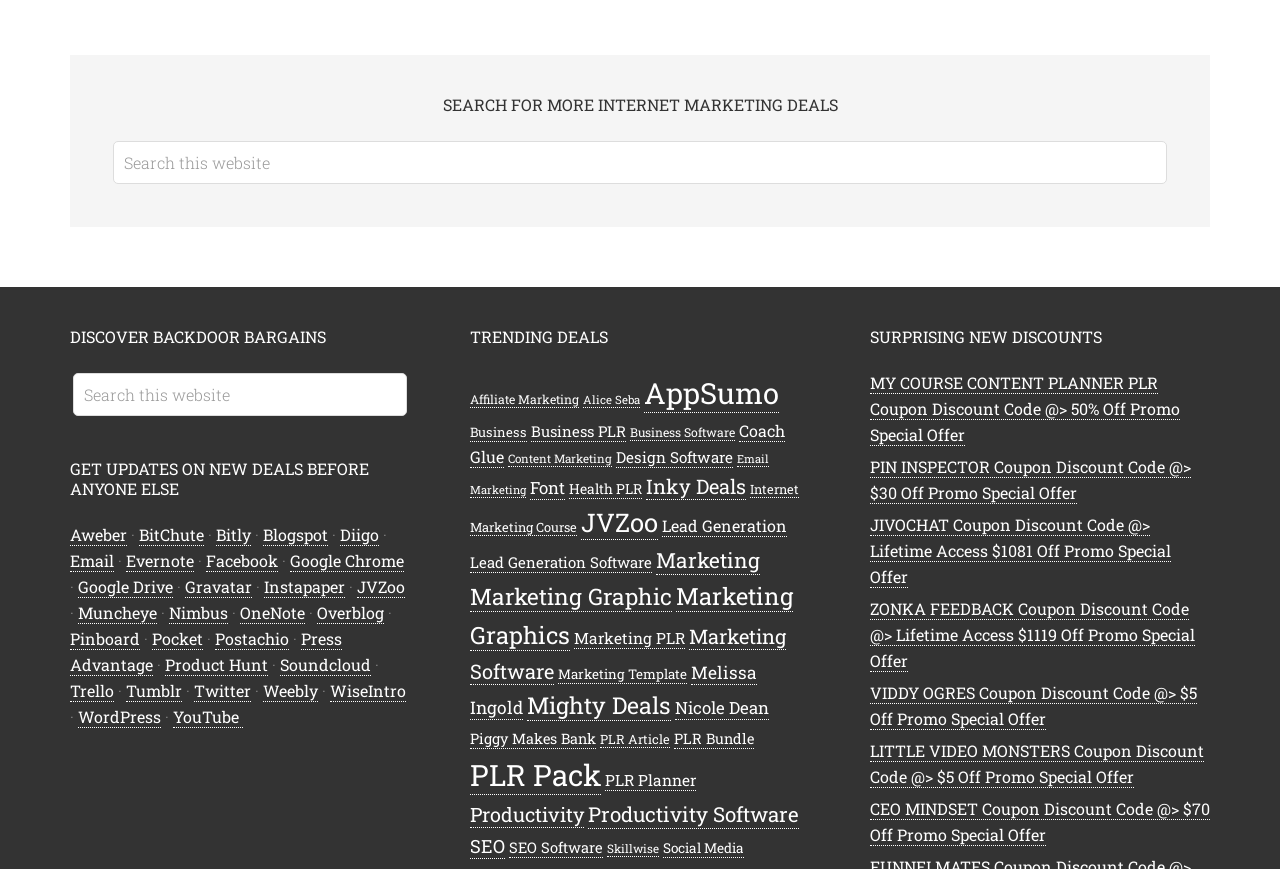Please specify the bounding box coordinates of the clickable region necessary for completing the following instruction: "Get updates on new deals before anyone else". The coordinates must consist of four float numbers between 0 and 1, i.e., [left, top, right, bottom].

[0.055, 0.529, 0.32, 0.573]